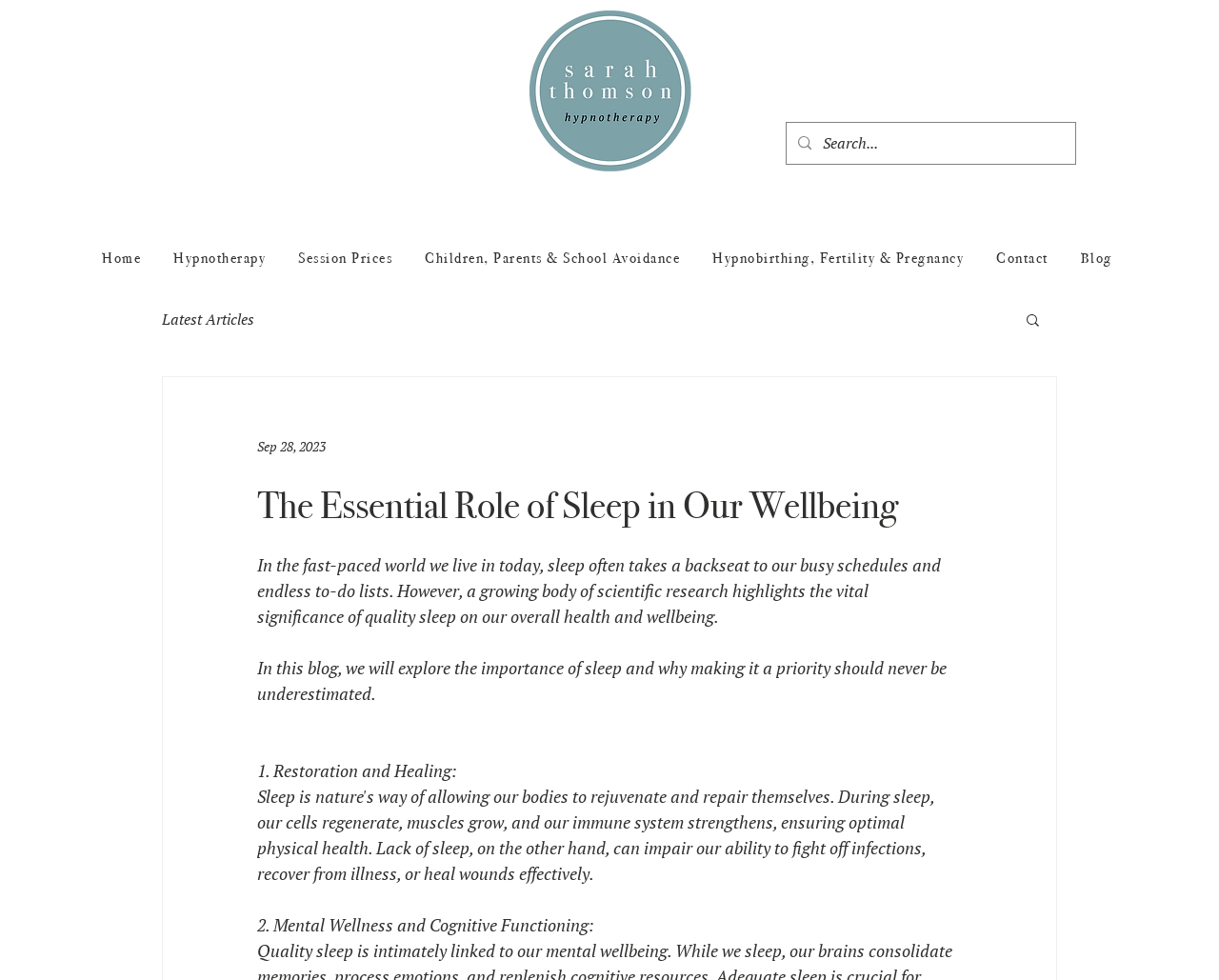What are the two benefits of quality sleep mentioned?
Provide an in-depth answer to the question, covering all aspects.

The two benefits of quality sleep mentioned in the blog article are restoration and healing, as well as mental wellness and cognitive functioning, as indicated by the text '1. Restoration and Healing:' and '2. Mental Wellness and Cognitive Functioning:'.